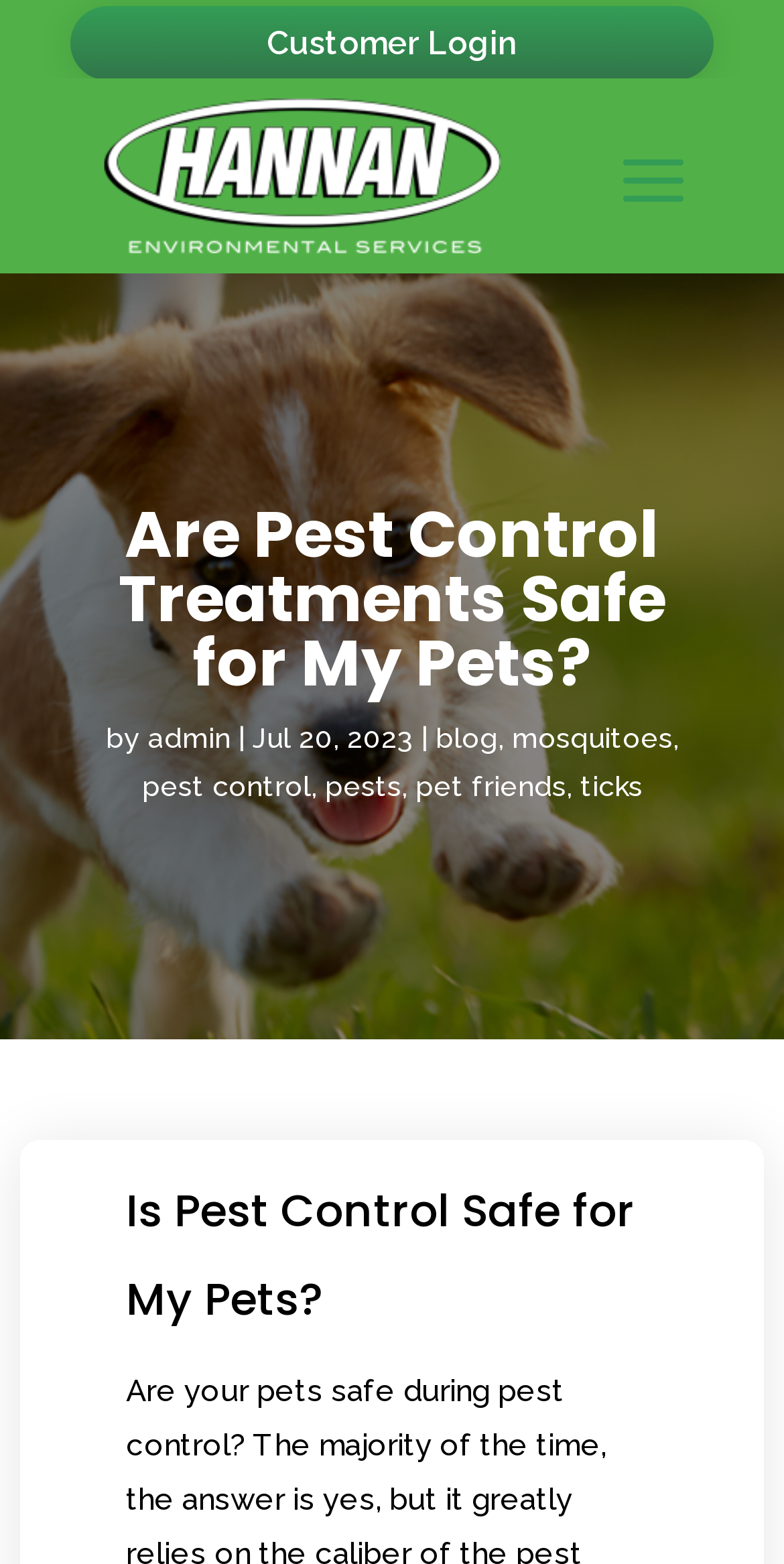Determine the bounding box coordinates for the element that should be clicked to follow this instruction: "read blog posts". The coordinates should be given as four float numbers between 0 and 1, in the format [left, top, right, bottom].

[0.555, 0.461, 0.635, 0.482]